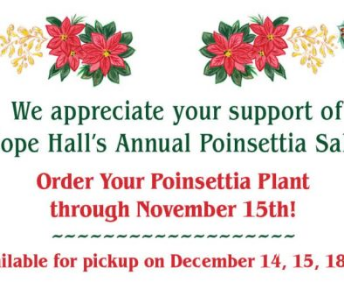Please reply to the following question with a single word or a short phrase:
What is the deadline to order poinsettia plants?

November 15th